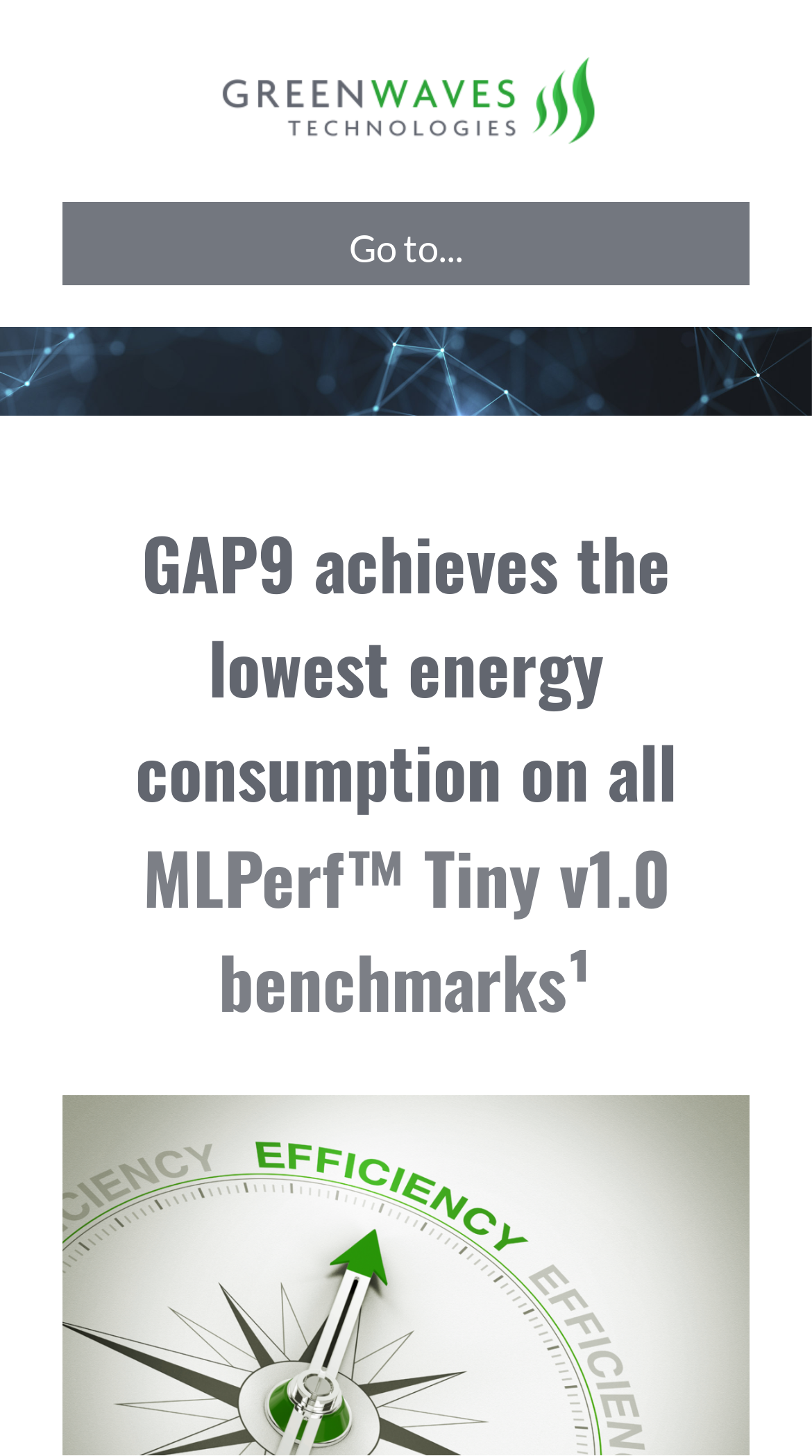Please determine the bounding box of the UI element that matches this description: Go to.... The coordinates should be given as (top-left x, top-left y, bottom-right x, bottom-right y), with all values between 0 and 1.

[0.077, 0.139, 0.923, 0.196]